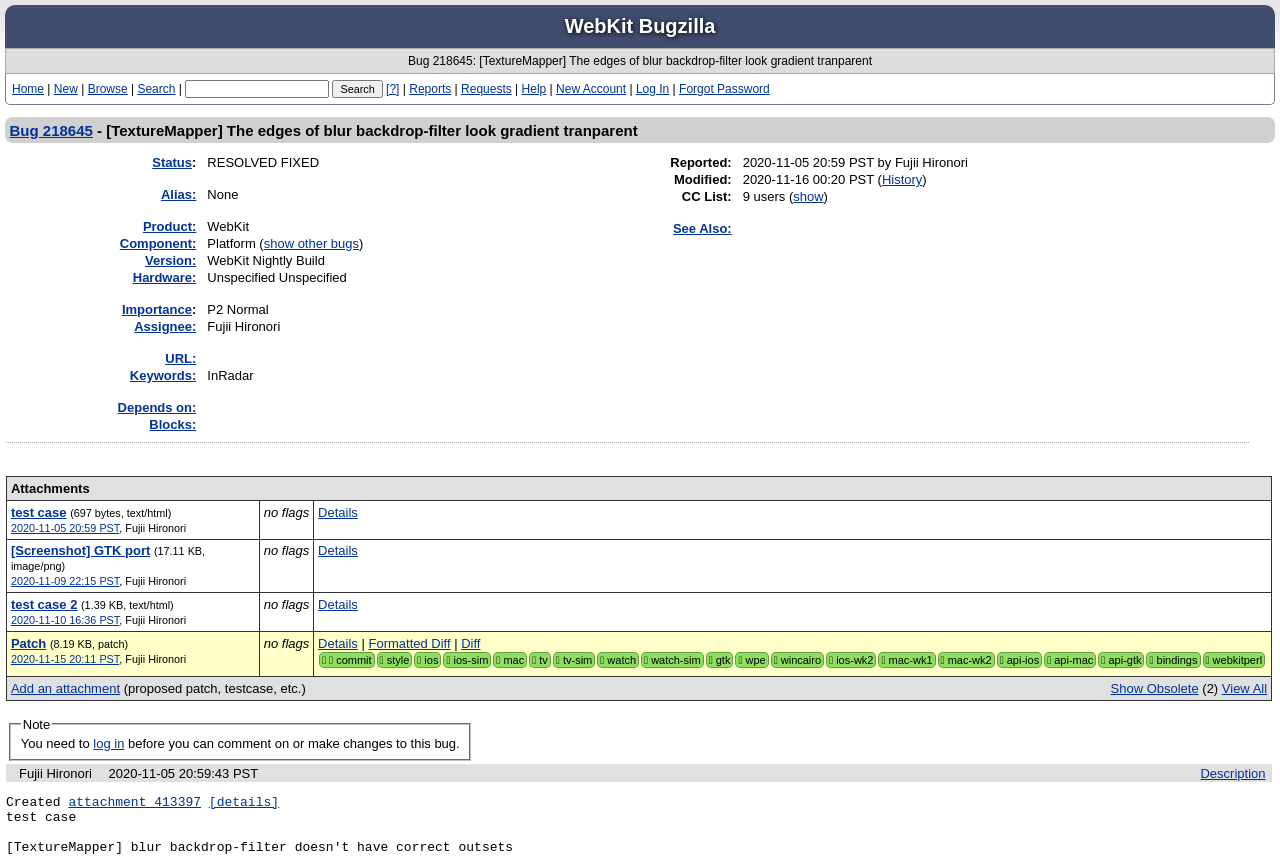Highlight the bounding box coordinates of the region I should click on to meet the following instruction: "Click the 'New' link".

[0.042, 0.096, 0.061, 0.112]